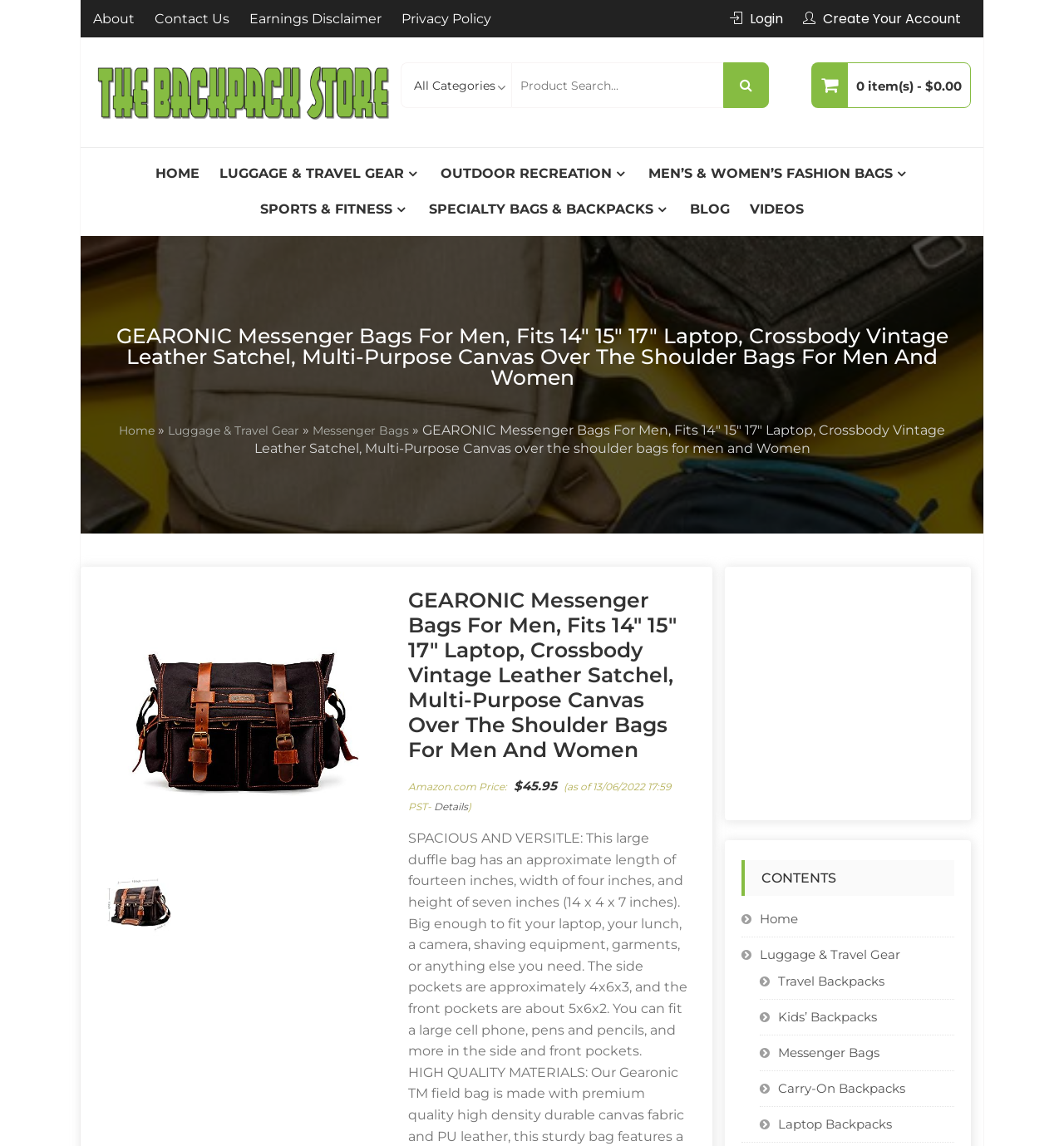Provide the bounding box coordinates for the UI element that is described as: "Specialty Bags & Backpacks".

[0.395, 0.167, 0.638, 0.198]